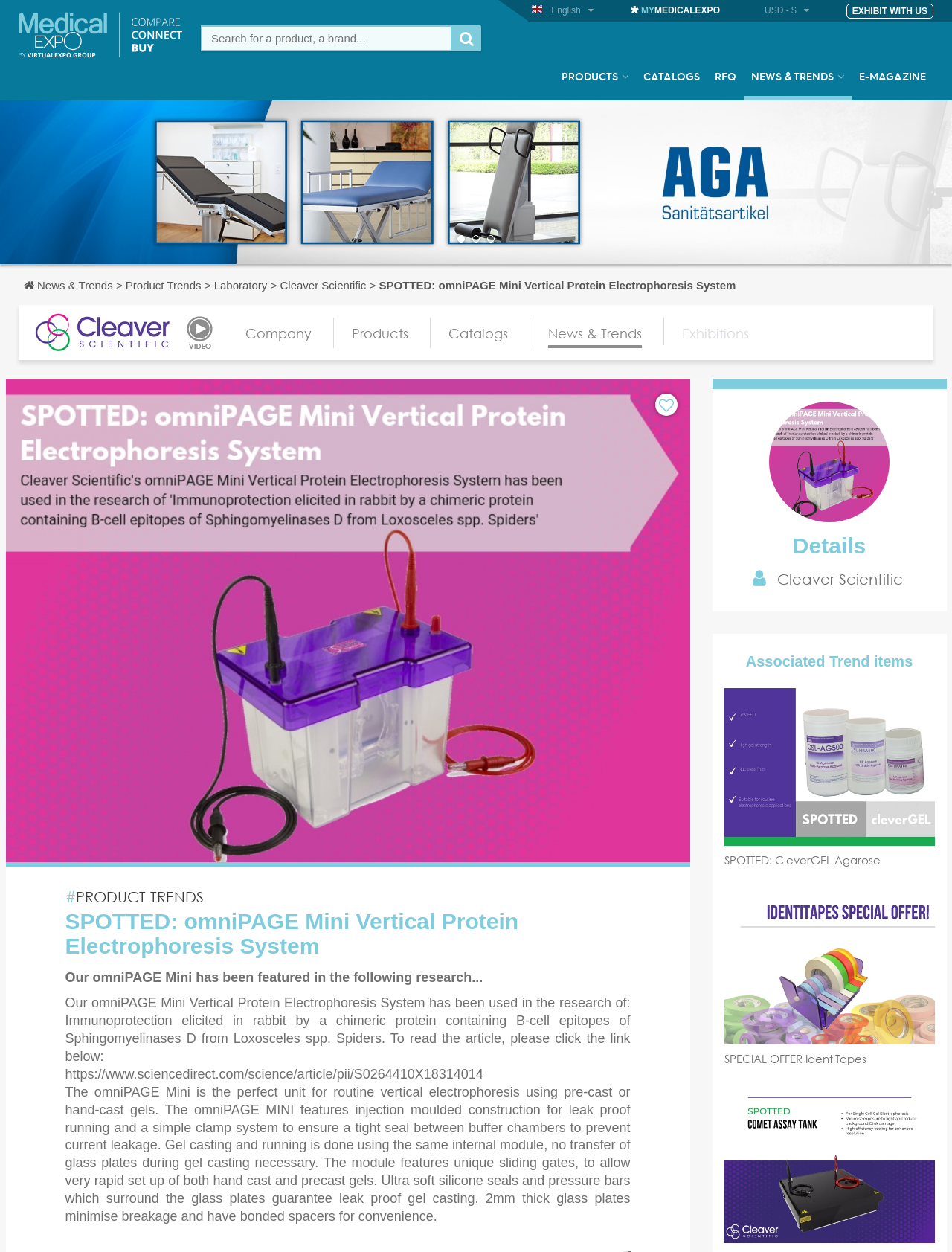Please locate the bounding box coordinates of the element that should be clicked to complete the given instruction: "Click on the 'Sign Up' button".

None